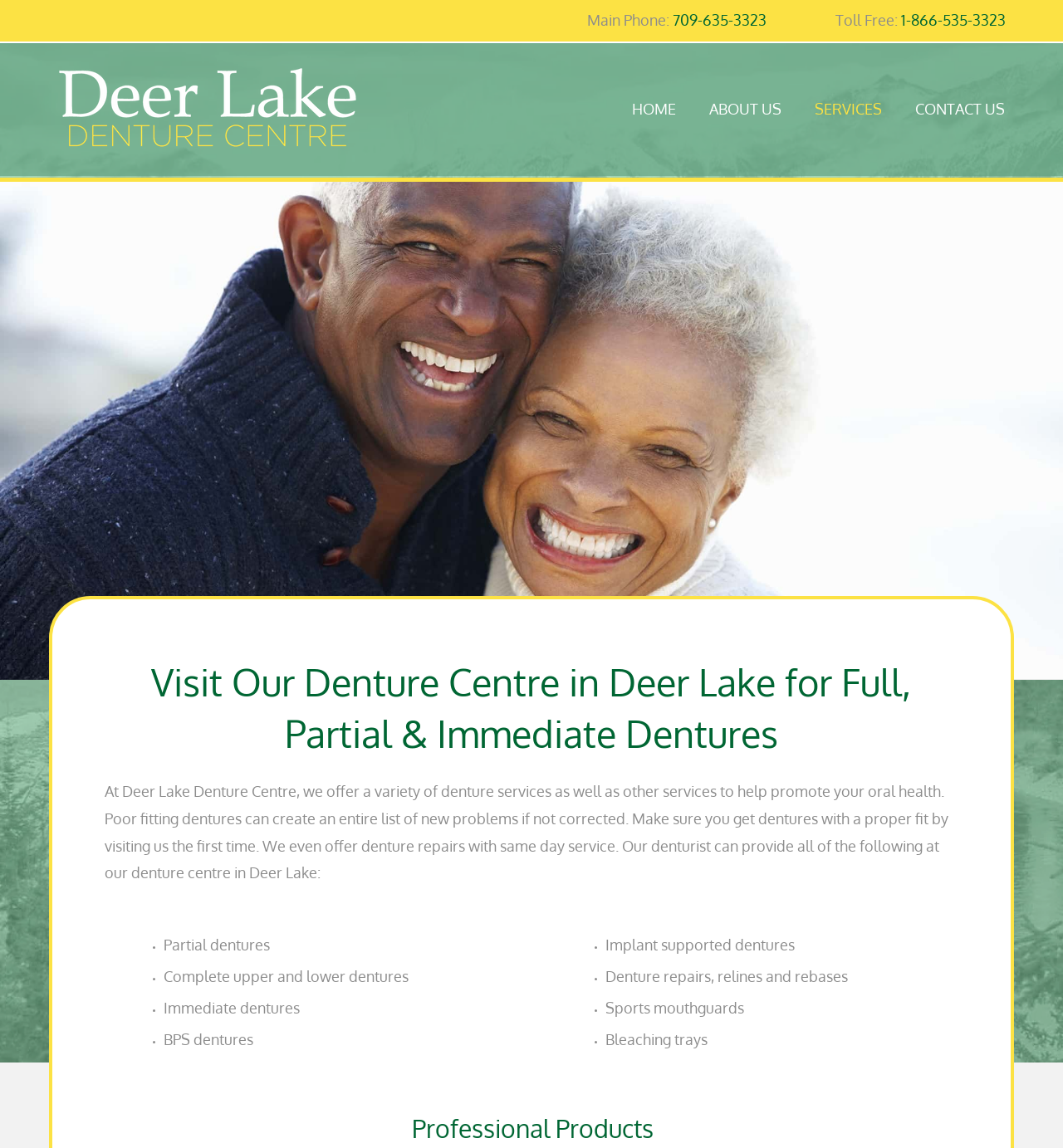Summarize the webpage with intricate details.

The webpage is about Deer Lake Denture Centre, a denture centre in Deer Lake that provides various denture services. At the top left corner, there is a logo image. Below the logo, there is a navigation menu with four links: HOME, ABOUT US, SERVICES, and CONTACT US. 

On the right side of the logo, there are two phone numbers: a main phone number and a toll-free number. 

The main content of the webpage is divided into two sections. The first section has a heading that reads "Visit Our Denture Centre in Deer Lake for Full, Partial & Immediate Dentures". Below the heading, there is a paragraph of text that explains the importance of proper fitting dentures and the services offered by the centre, including denture repairs with same-day service. 

The second section lists the various denture services offered by the centre, including partial dentures, complete upper and lower dentures, immediate dentures, BPS dentures, implant-supported dentures, denture repairs, relines and rebases, sports mouthguards, and bleaching trays. Each service is marked with a bullet point. 

At the bottom of the webpage, there is a heading that reads "Professional Products".